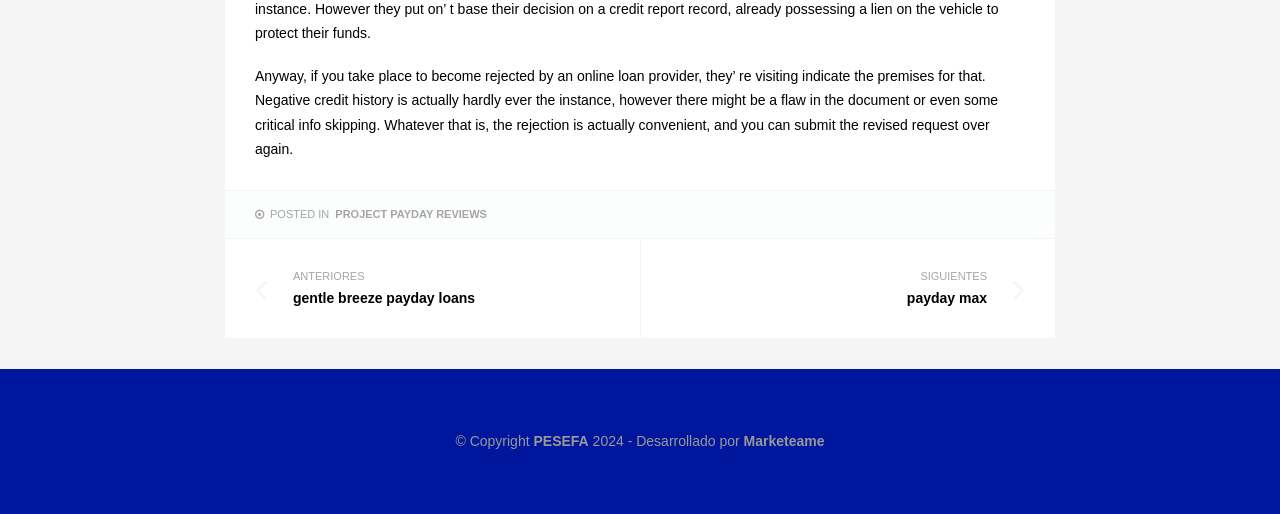What are the navigation links?
Please provide a single word or phrase in response based on the screenshot.

ANTERIORES and SIGUIENTES